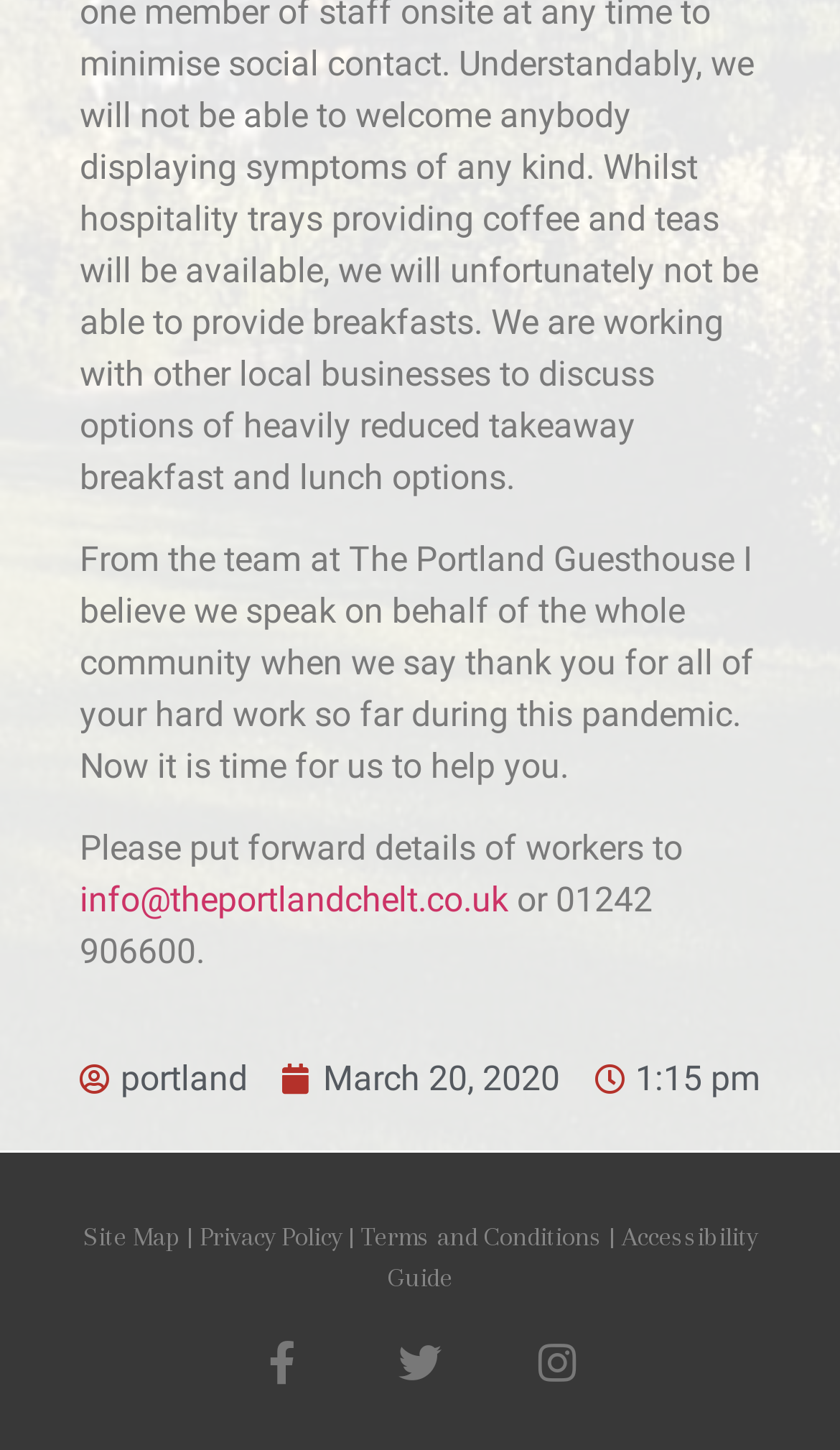Please find the bounding box coordinates of the element that must be clicked to perform the given instruction: "View the privacy policy". The coordinates should be four float numbers from 0 to 1, i.e., [left, top, right, bottom].

[0.237, 0.842, 0.406, 0.863]